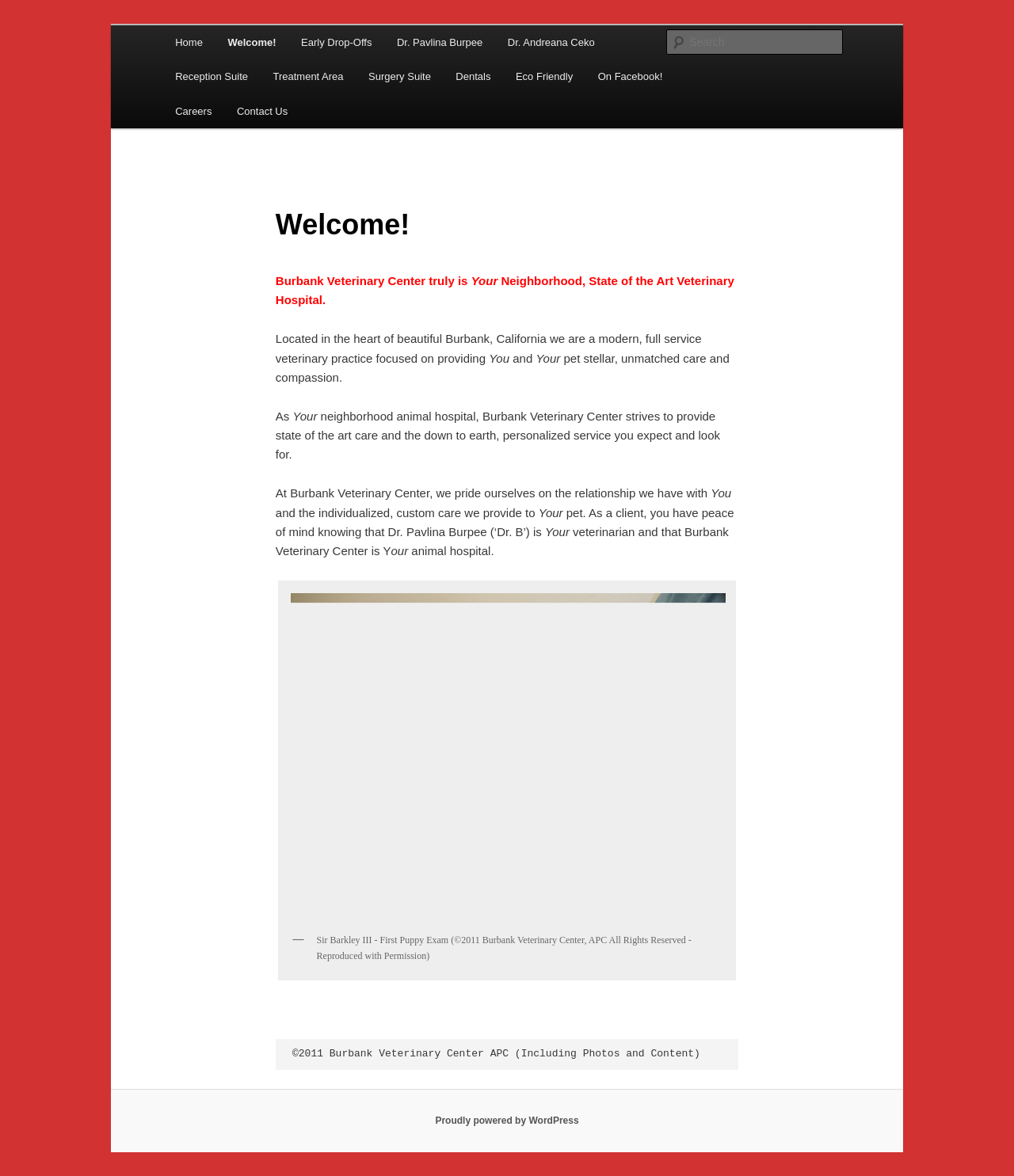What is the focus of the veterinary practice?
Look at the screenshot and respond with a single word or phrase.

Providing state of the art care and compassion